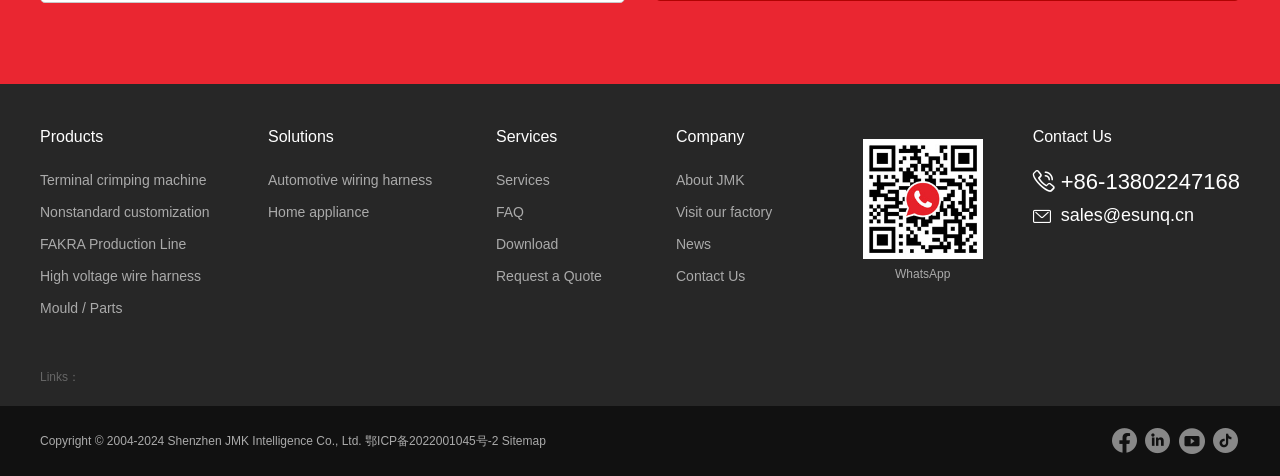What is the purpose of the 'Request a Quote' link?
Provide a comprehensive and detailed answer to the question.

Based on the context of the webpage, I infer that the 'Request a Quote' link is provided for users to request a quote for a product or service offered by the company. This link is likely to lead to a form or a contact page where users can submit their request.